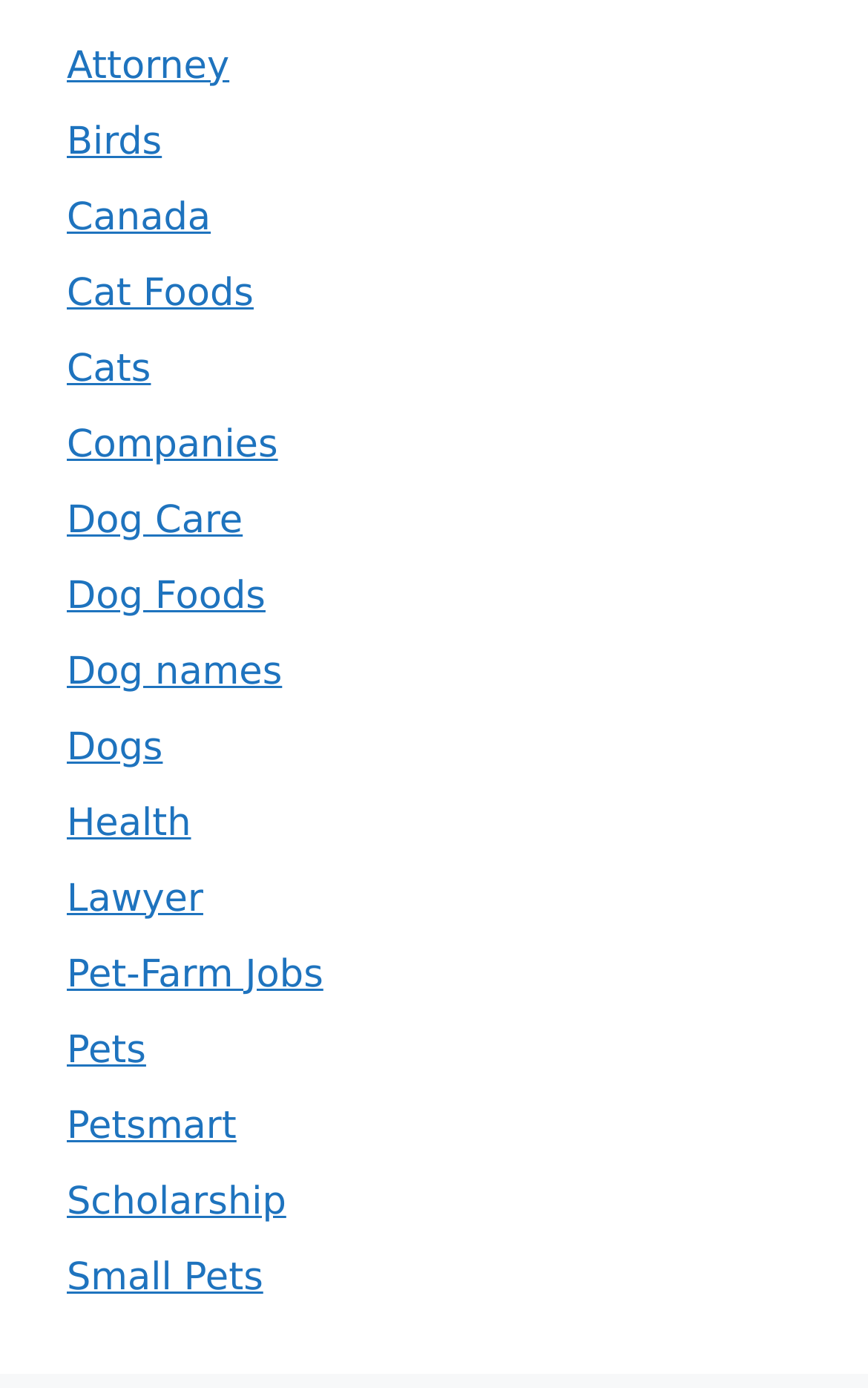Provide the bounding box coordinates of the HTML element this sentence describes: "Cat Foods".

[0.077, 0.195, 0.292, 0.227]